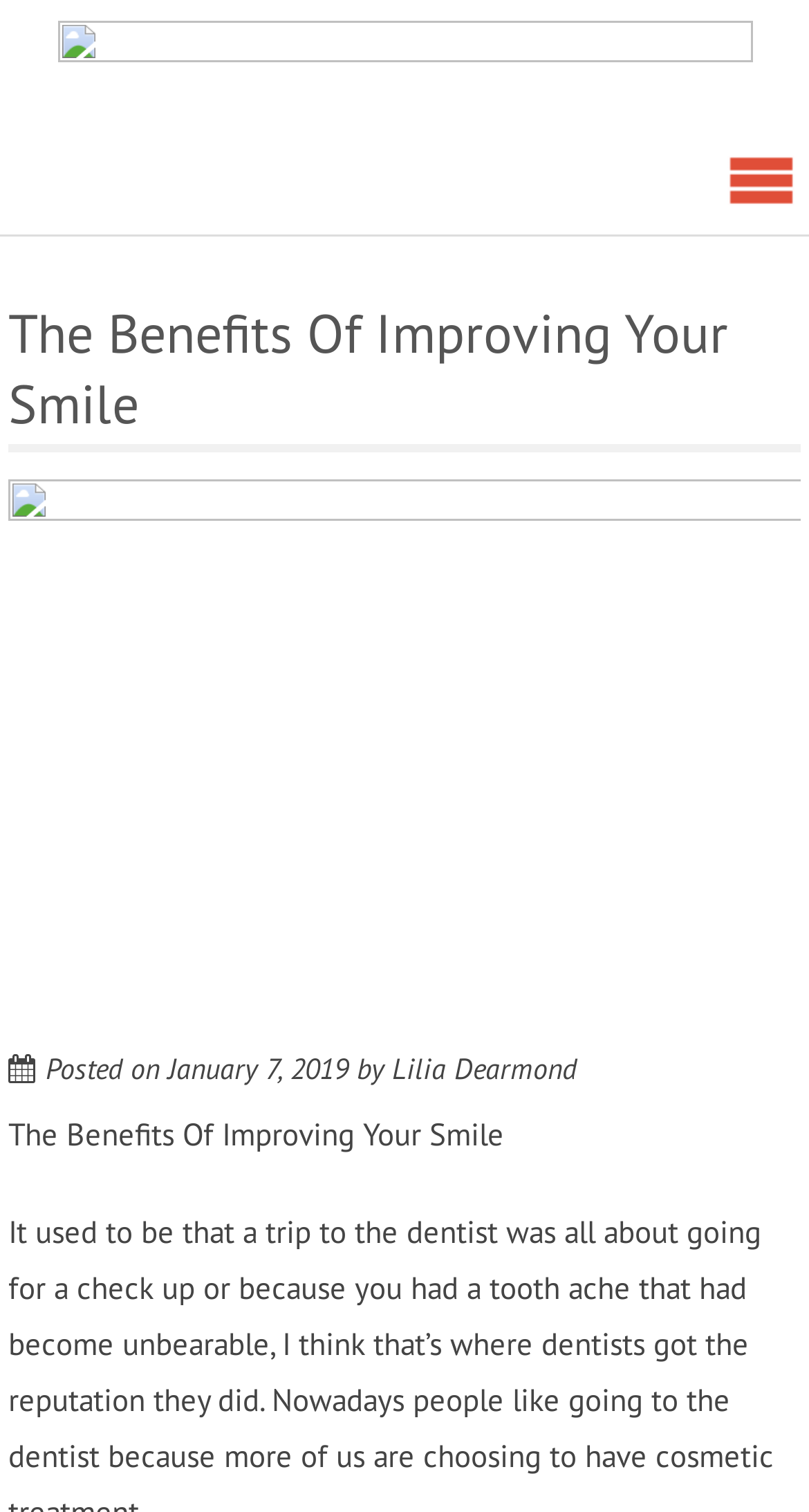Respond to the following question with a brief word or phrase:
Is the post a single line?

No